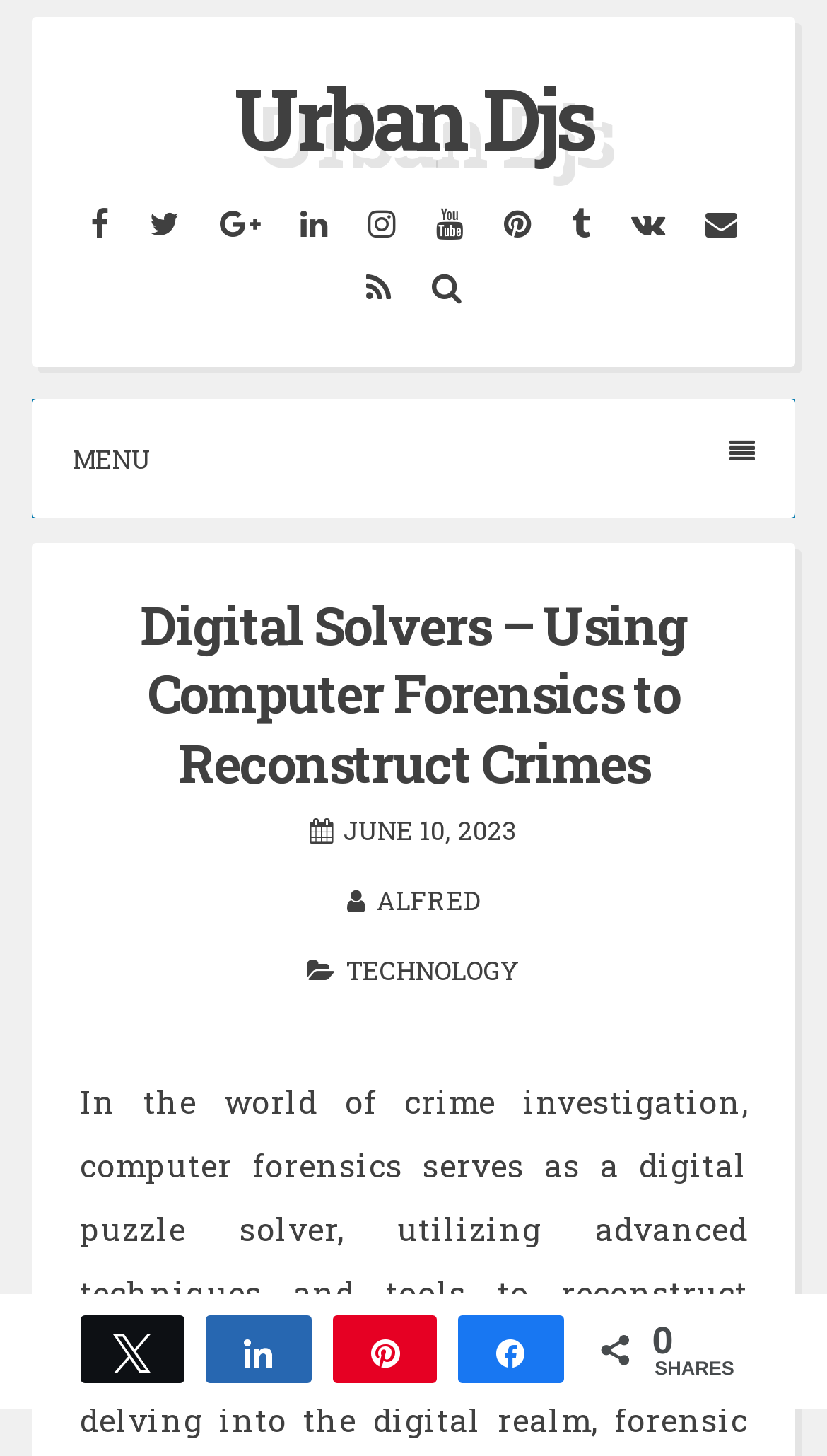Based on the image, please respond to the question with as much detail as possible:
How many shares does the article have?

I found the number of shares by looking at the static text element that displays the number of shares. The text element shows '0' as the number of shares.